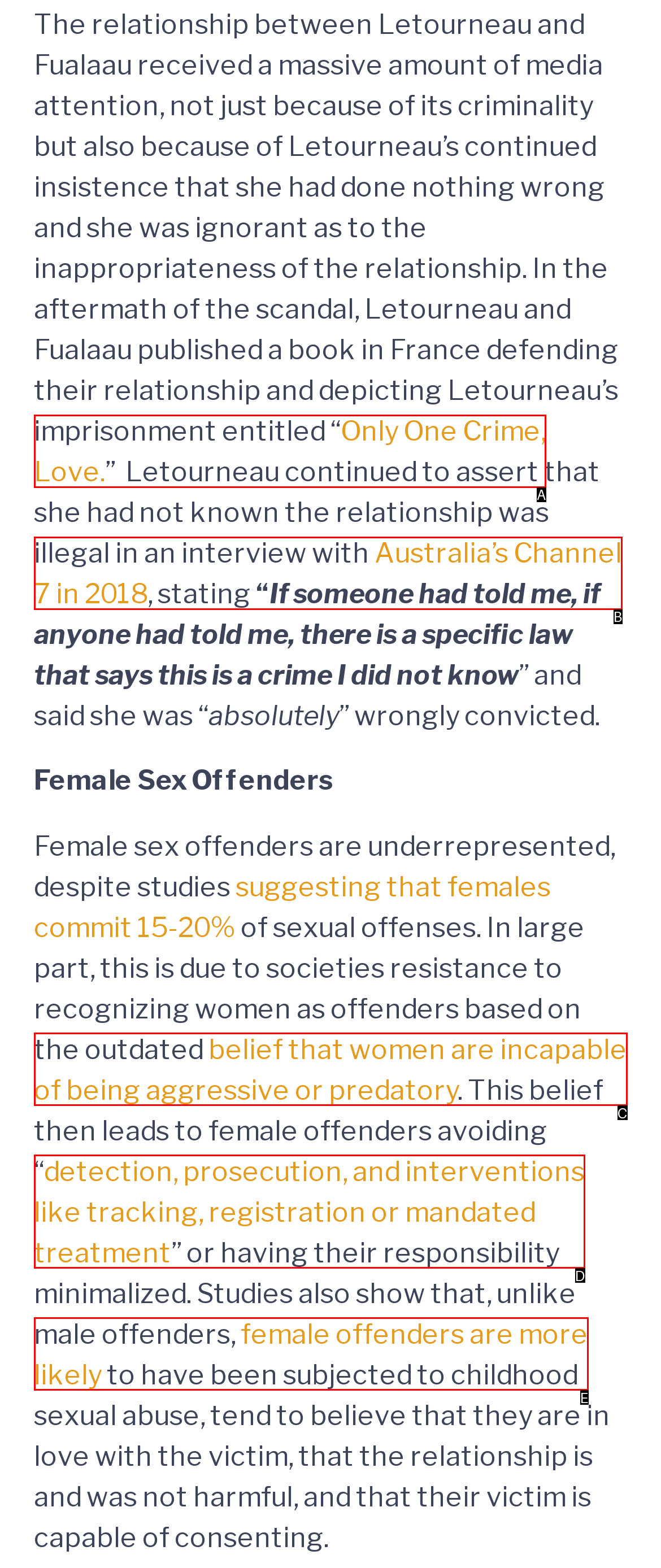From the provided options, pick the HTML element that matches the description: Only One Crime, Love.. Respond with the letter corresponding to your choice.

A